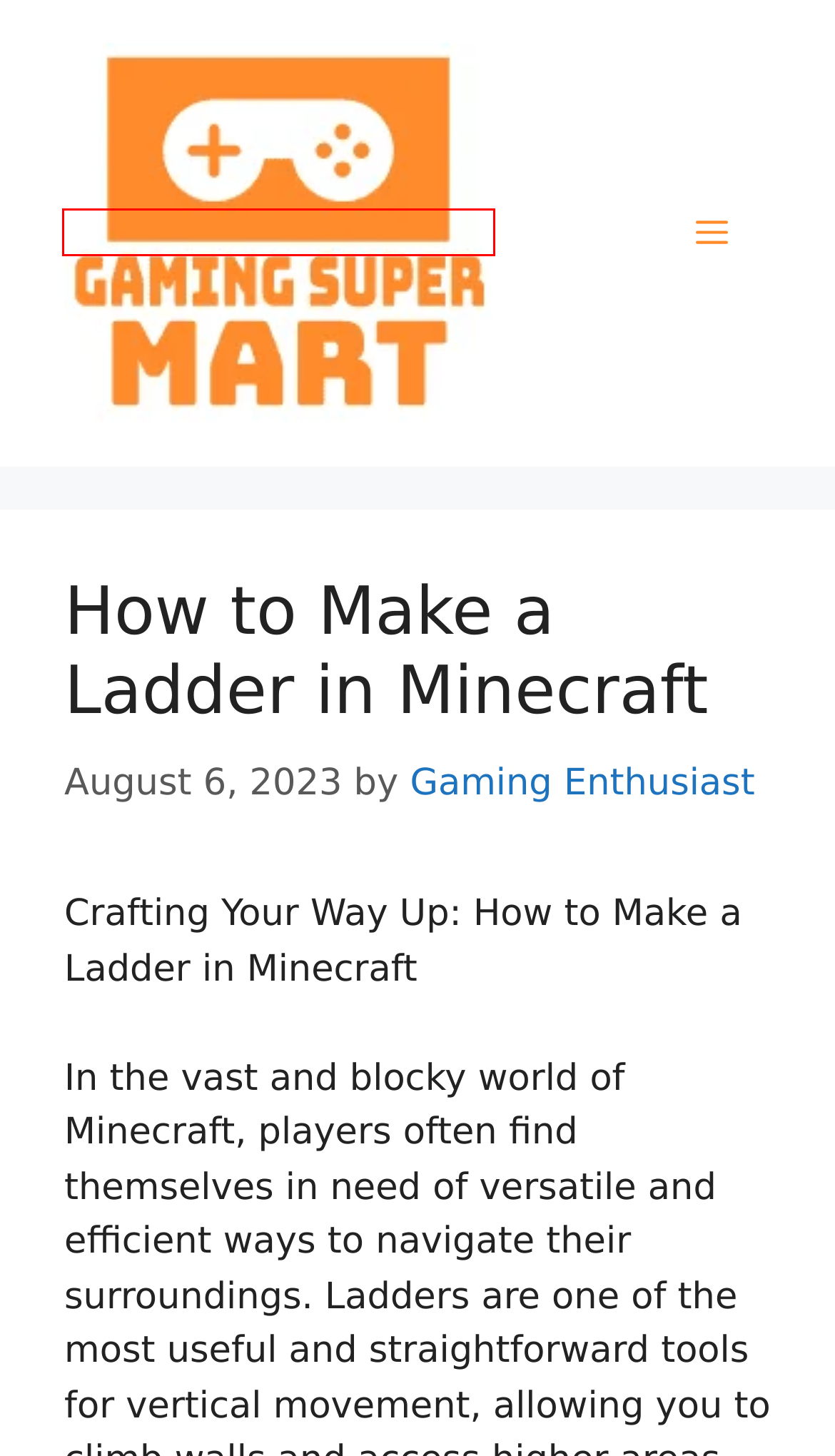Analyze the given webpage screenshot and identify the UI element within the red bounding box. Select the webpage description that best matches what you expect the new webpage to look like after clicking the element. Here are the candidates:
A. Best Amazon Black Friday Deals On Laptops 2023 » Best Gaming Laptops Super Mart
B. Is PC Gaming Better Than Console 2024
C. When Was The First Gaming Console Created 2024
D. What Is The Best Retro Gaming Console 2024
E. Gaming Enthusiast » Best Gaming Laptops Super Mart
F. How To Make Fence In Minecraft Step By Step Guide » Best Gaming Laptops Super Mart
G. How To Make Fence Gate In Minecraft
H. Can You Bring Gaming Consoles On A Plane 2024

A